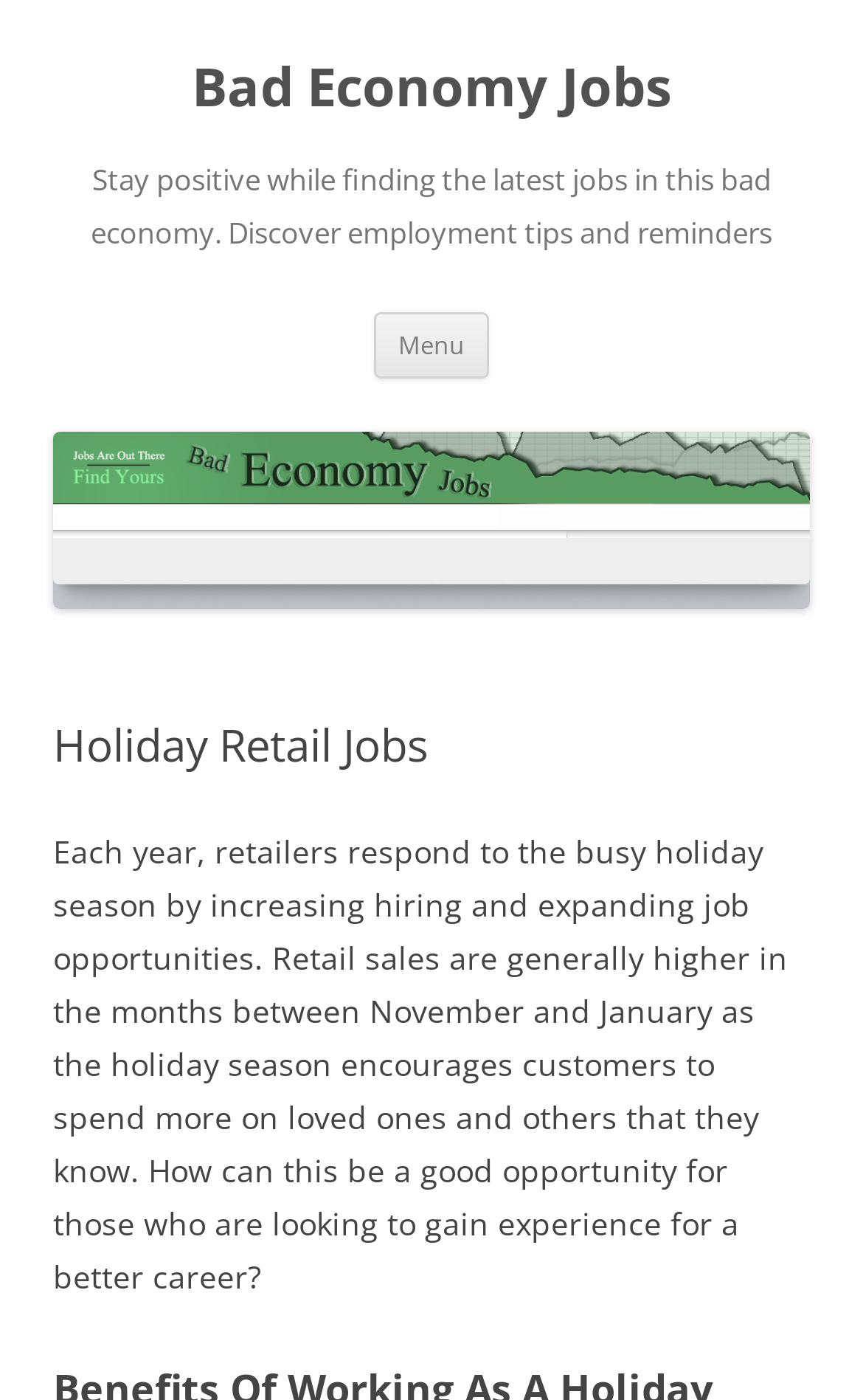Determine the main text heading of the webpage and provide its content.

Bad Economy Jobs